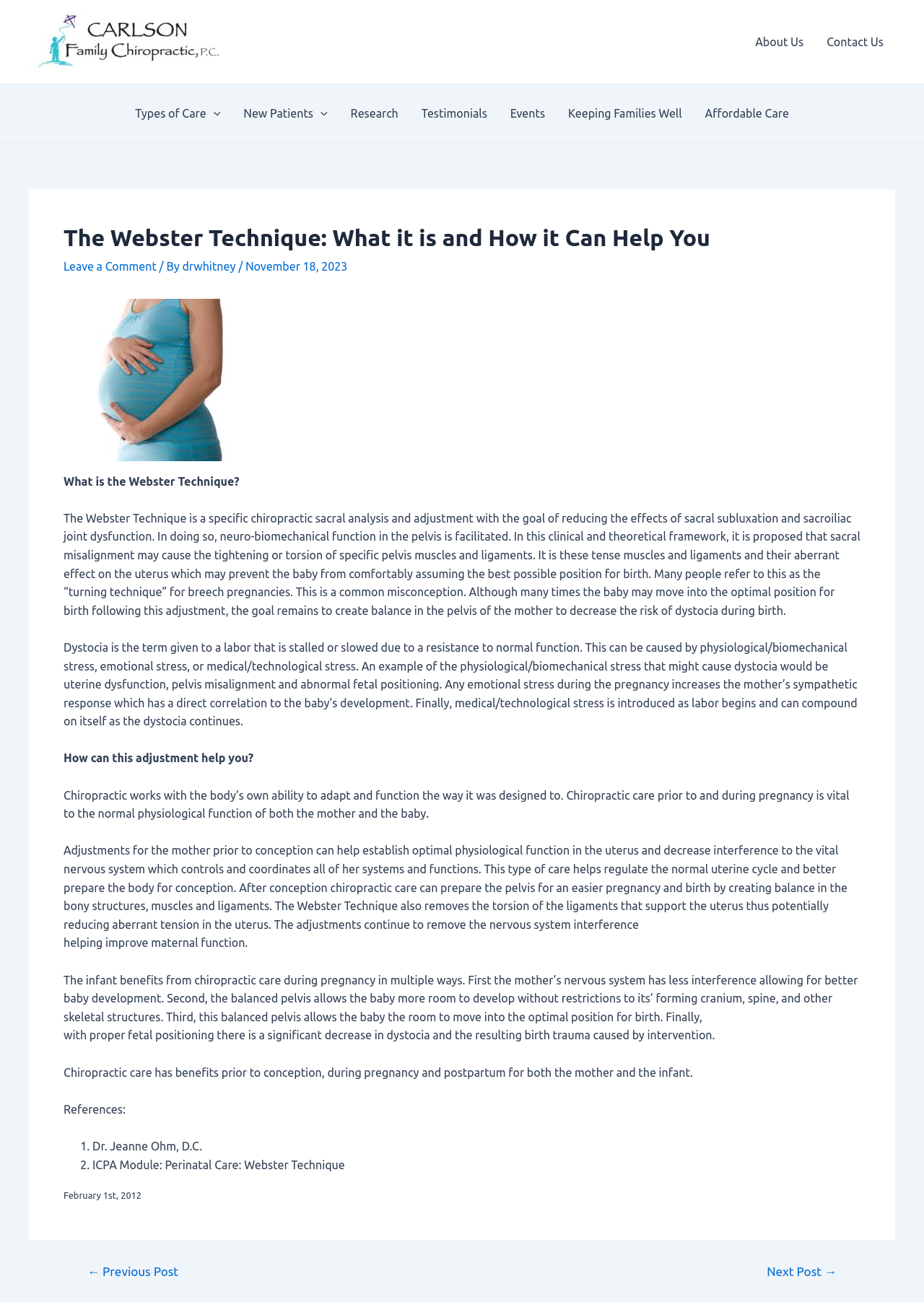Please answer the following question using a single word or phrase: 
Who wrote the article?

drwhitney